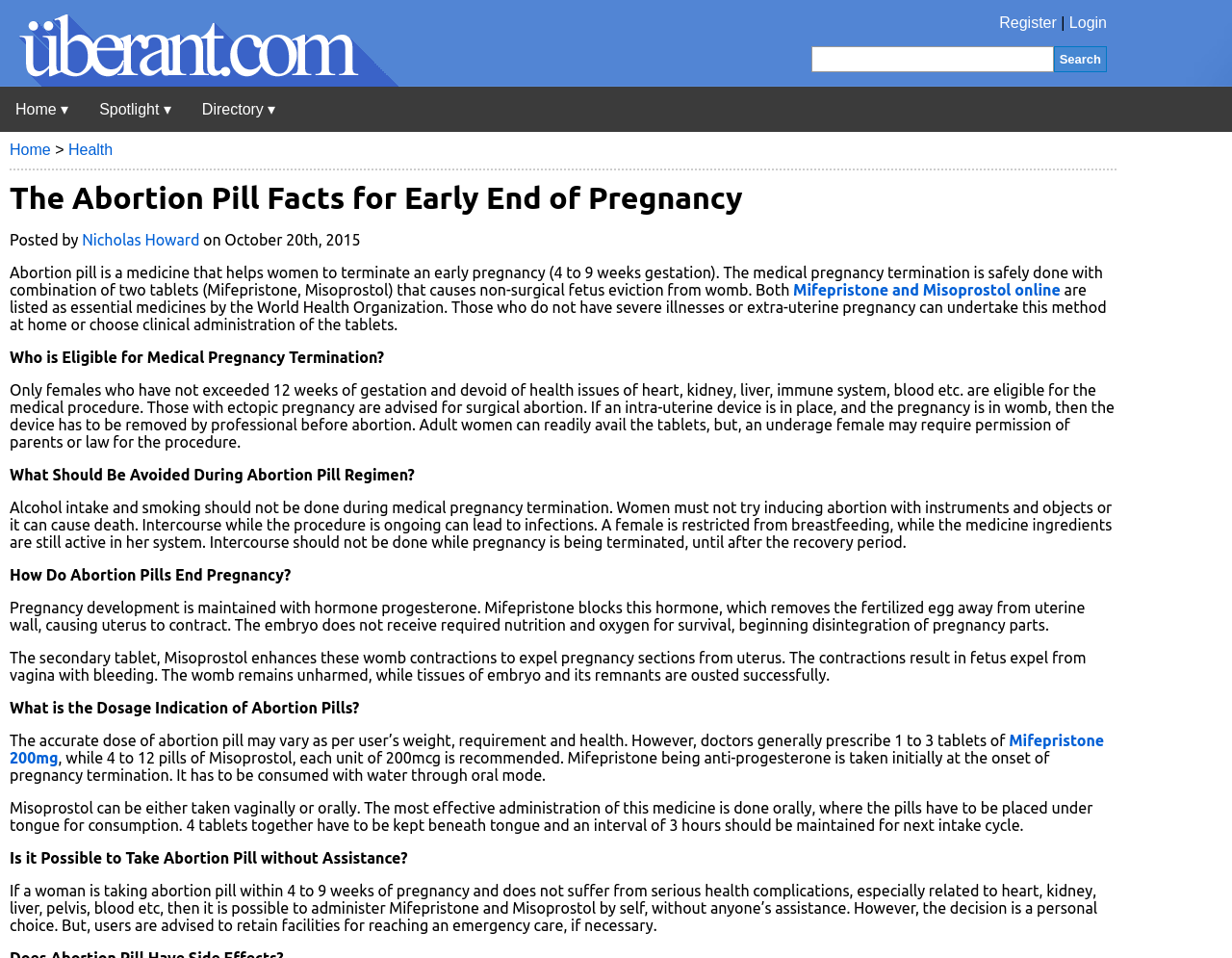Can a woman take abortion pill without assistance?
Answer the question with a detailed and thorough explanation.

If a woman is taking abortion pill within 4 to 9 weeks of pregnancy and does not suffer from serious health complications, especially related to heart, kidney, liver, pelvis, blood, etc, then it is possible to administer Mifepristone and Misoprostol by self, without anyone’s assistance.